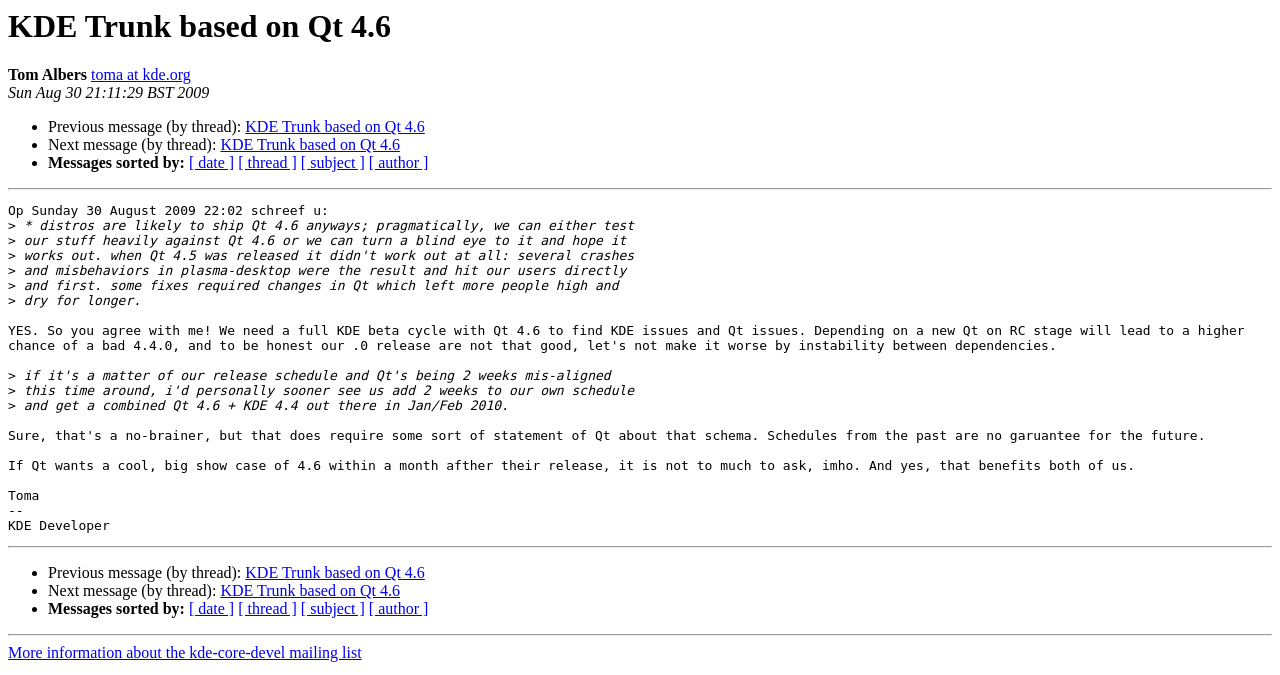What is the purpose of the links at the bottom of the page?
Answer the question with as much detail as you can, using the image as a reference.

The purpose of the links at the bottom of the page is to navigate to more information, such as previous and next messages in the thread, and more information about the kde-core-devel mailing list, which is indicated by the link elements 'Previous message (by thread):', 'Next message (by thread):', and 'More information about the kde-core-devel mailing list' respectively.